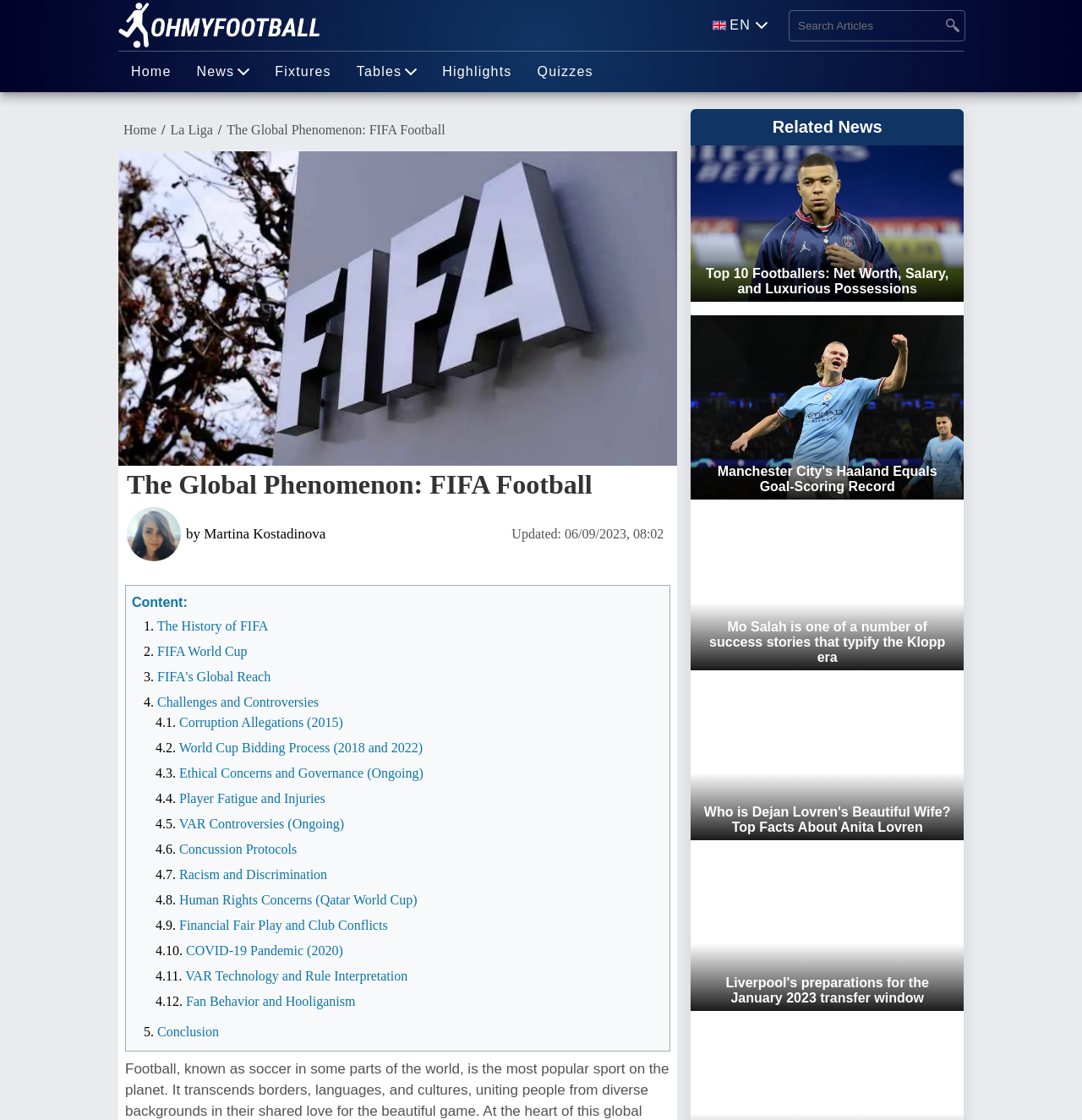Find the bounding box coordinates of the element to click in order to complete the given instruction: "Change the language to English."

[0.639, 0.005, 0.729, 0.041]